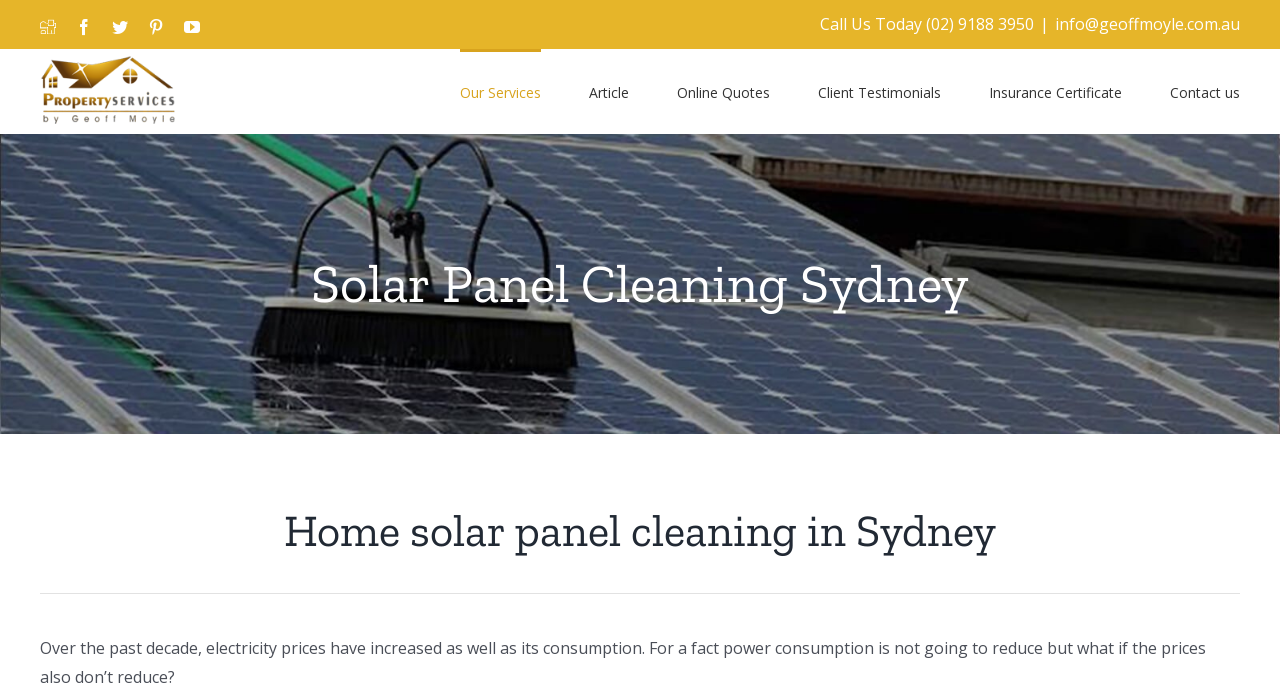Specify the bounding box coordinates of the area that needs to be clicked to achieve the following instruction: "Contact us".

[0.914, 0.071, 0.969, 0.194]